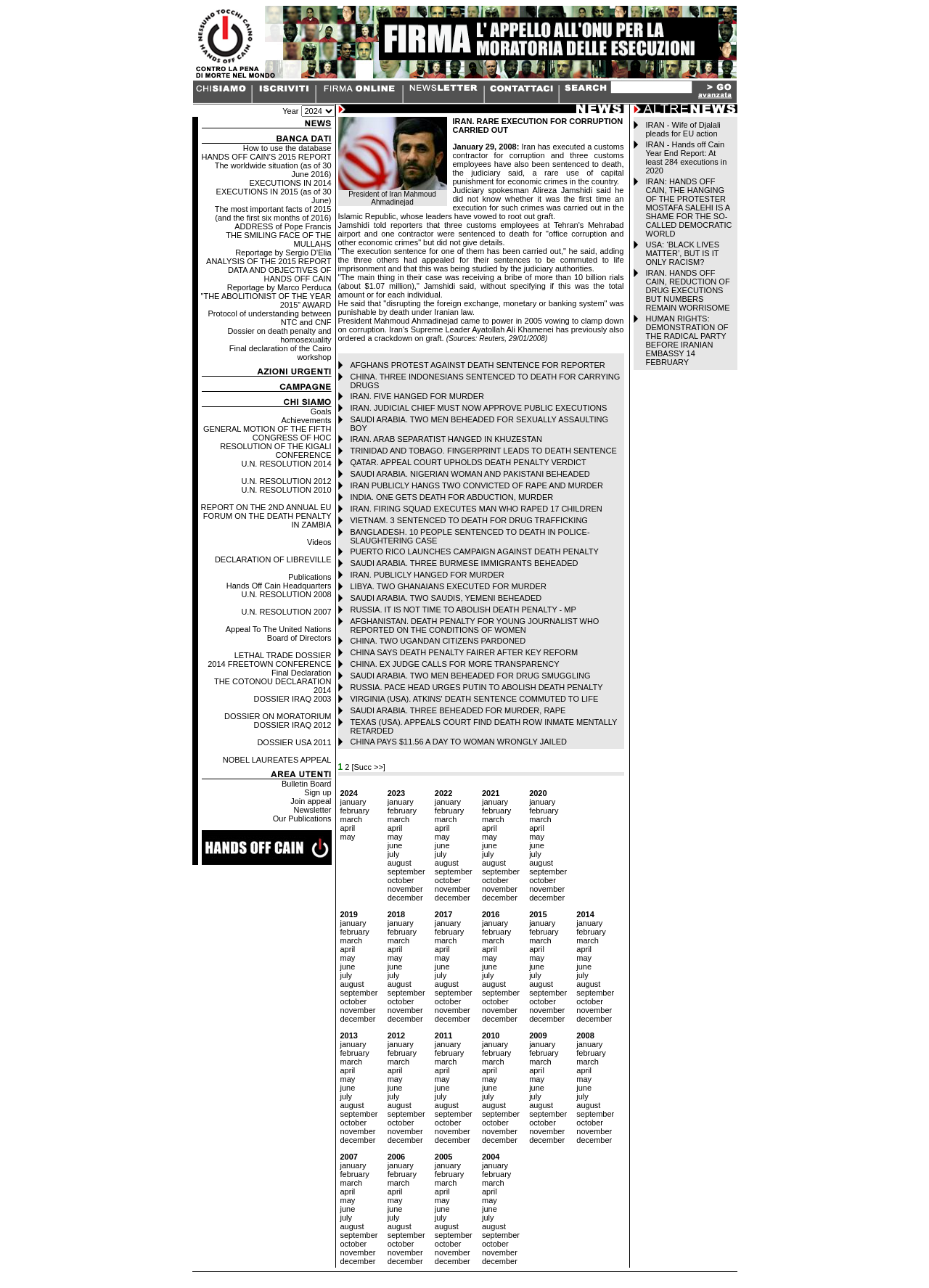Who is the President of Iran mentioned in the article?
Using the image provided, answer with just one word or phrase.

Mahmoud Ahmadinejad